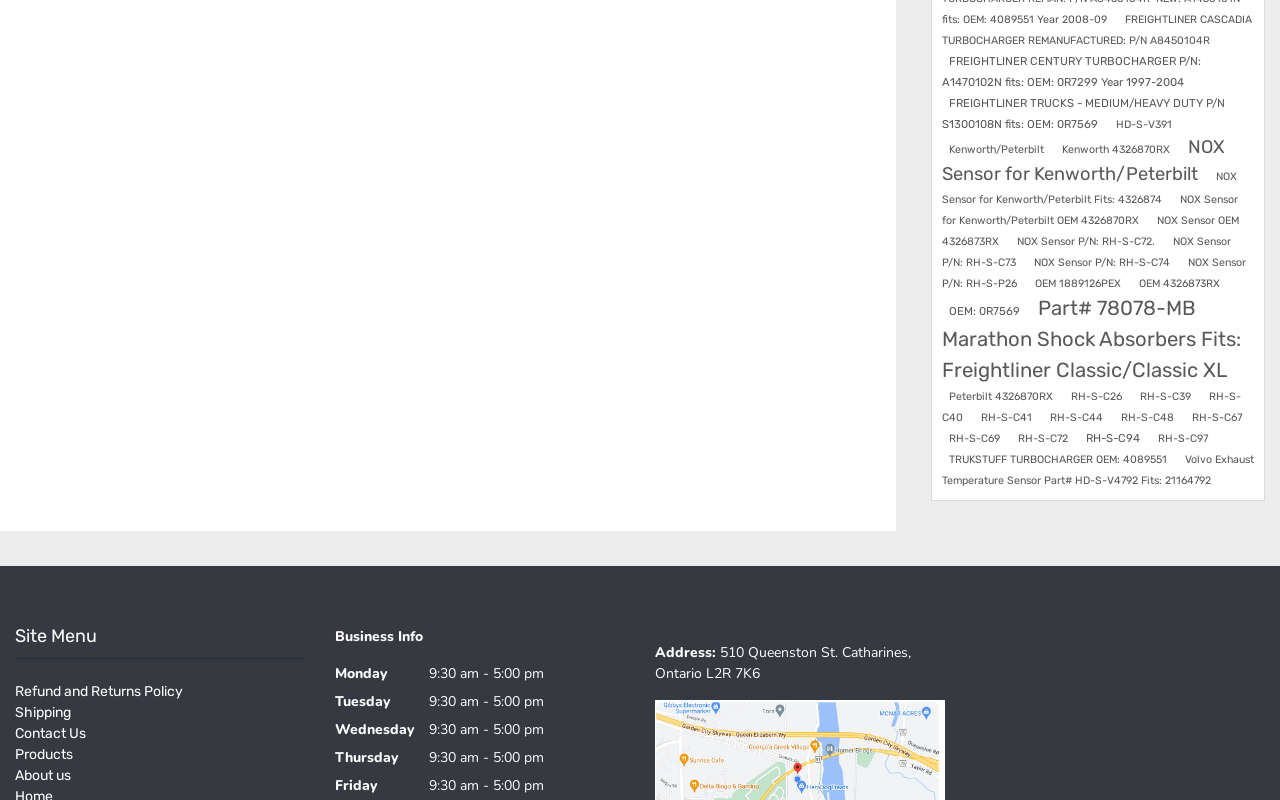Please identify the bounding box coordinates of the element I should click to complete this instruction: 'Check business hours on Monday'. The coordinates should be given as four float numbers between 0 and 1, like this: [left, top, right, bottom].

[0.262, 0.83, 0.302, 0.854]